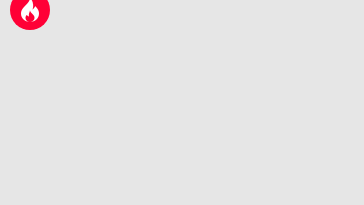Reply to the question with a single word or phrase:
What is the purpose of the article?

To entertain and stimulate the mind